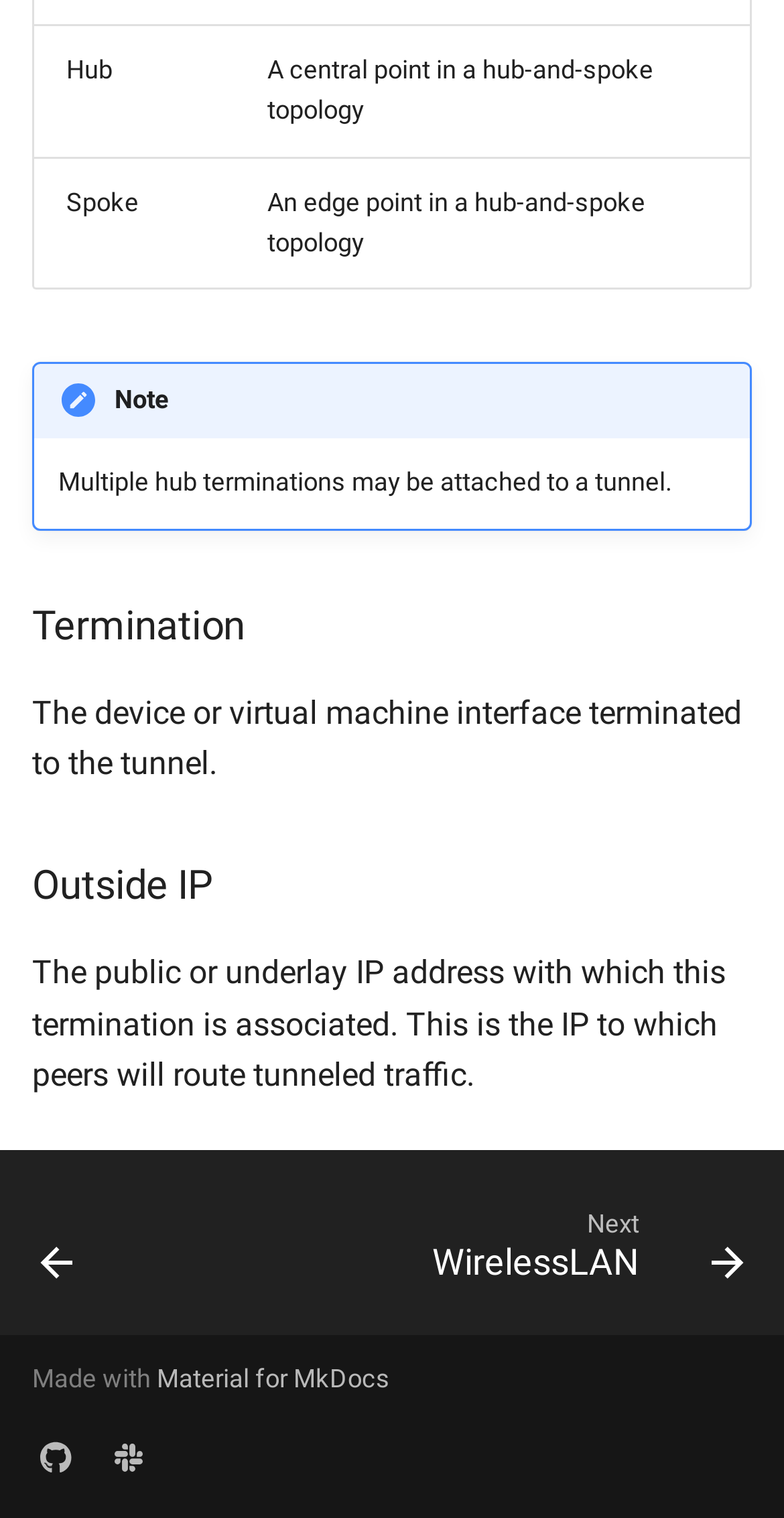Locate the bounding box coordinates of the element that should be clicked to fulfill the instruction: "Check Note".

[0.146, 0.253, 0.215, 0.273]